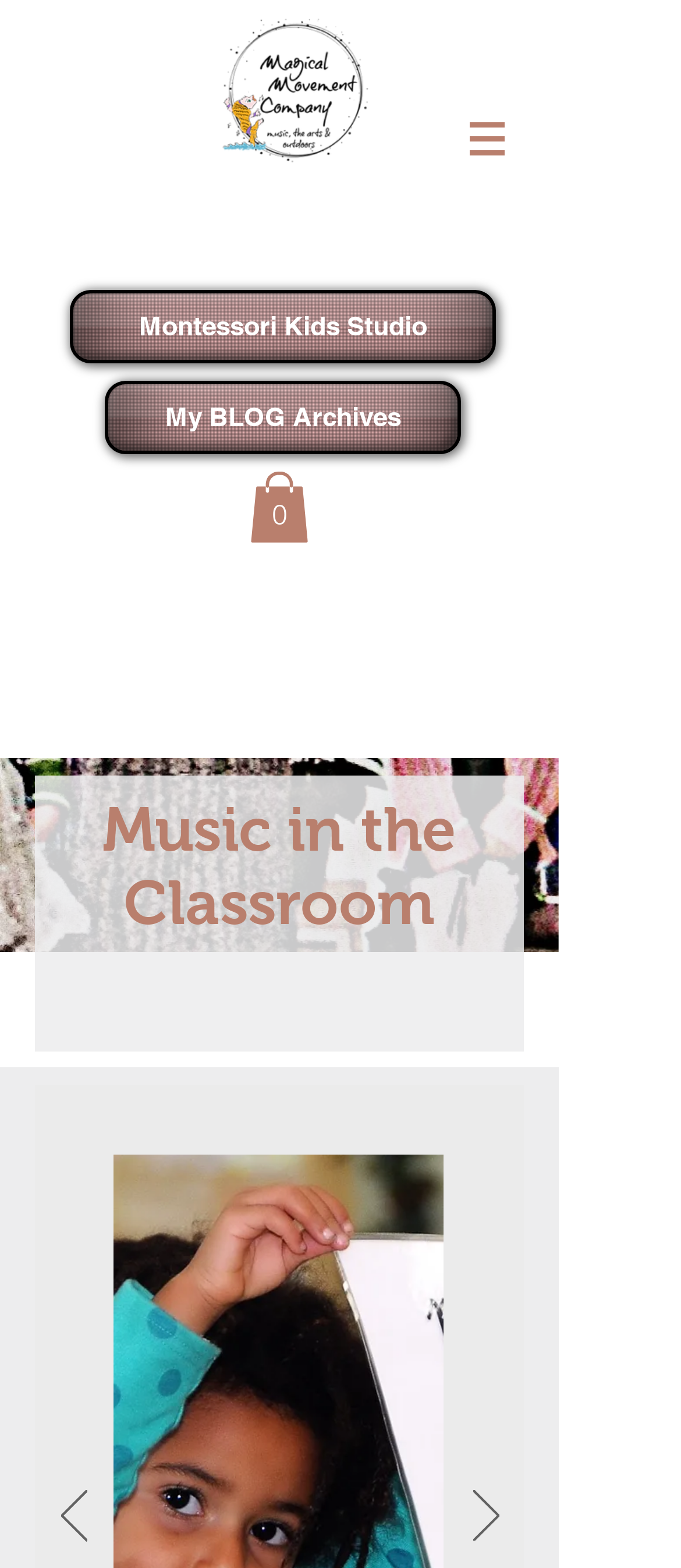Elaborate on the webpage's design and content in a detailed caption.

The webpage is about a classroom music class, specifically related to Montessori education. At the top left, there is a link with no text, followed by a navigation menu labeled "Site" with a button that has a popup menu. The navigation menu is accompanied by a small image. 

Below the navigation menu, there are three links: "Montessori Kids Studio", "My BLOG Archives", and "Cart with 0 items". The "Cart with 0 items" link contains an SVG image. 

The main content of the webpage is headed by a title "Music in the Classroom", which is positioned near the top center of the page. Below the title, there are two buttons, "Previous" and "Next", each accompanied by an image. The "Previous" button is located at the top left, while the "Next" button is at the top right.